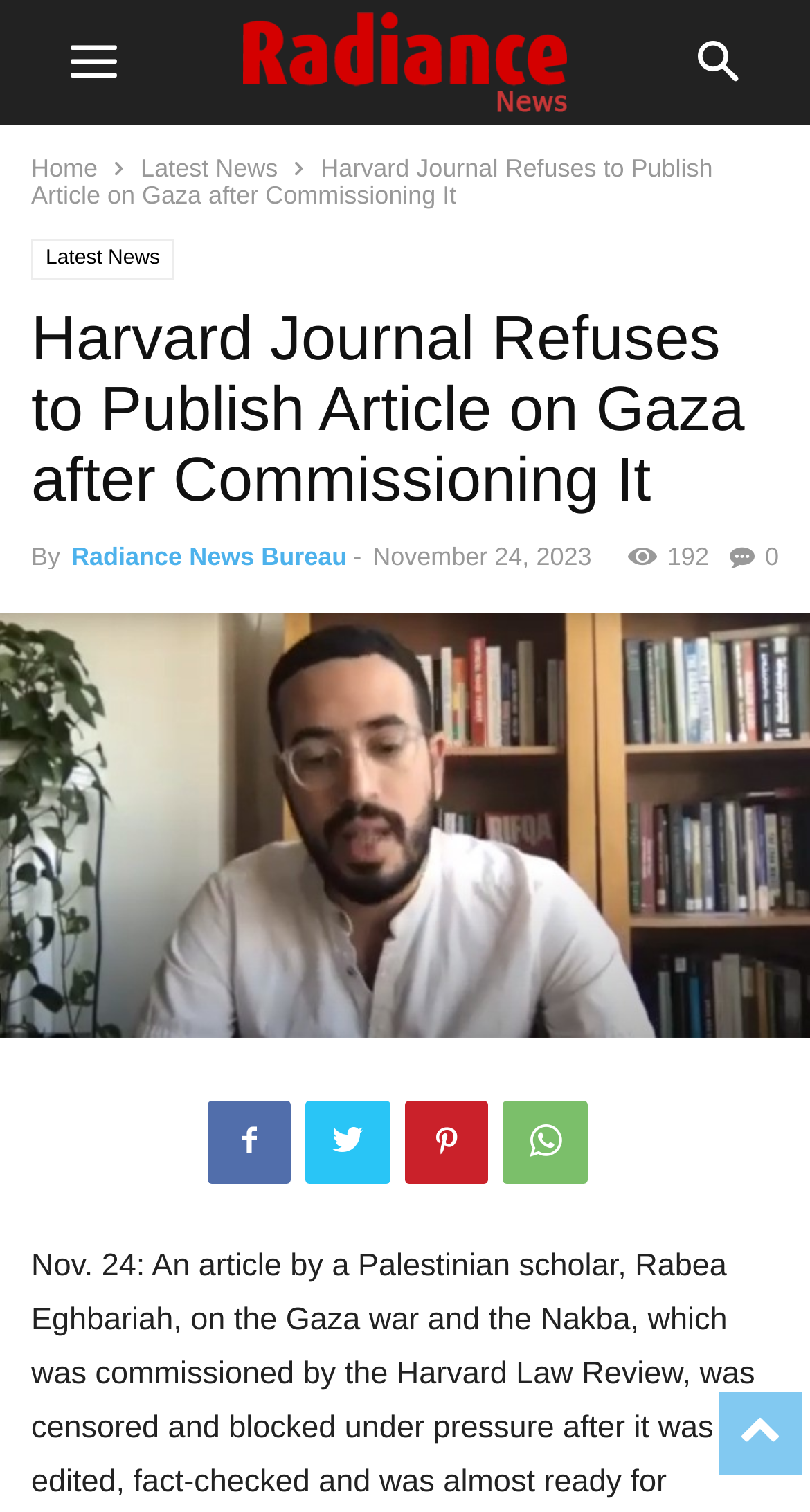What is the name of the news bureau?
Based on the image, answer the question with as much detail as possible.

I found the answer by looking at the text next to the 'By' keyword, which is 'Radiance News Bureau', indicating the news bureau that published the article.